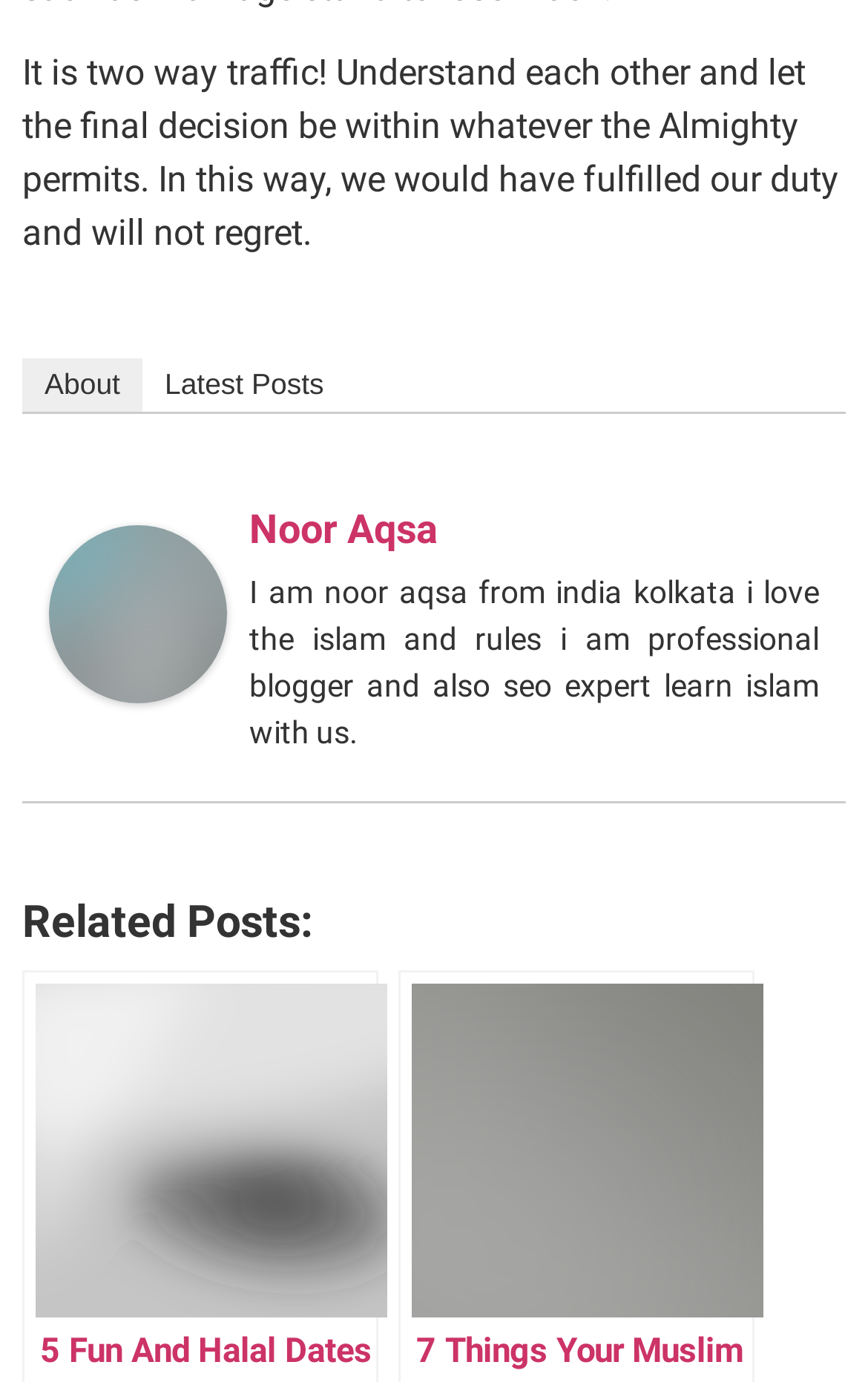What is the profession of the blogger?
Based on the content of the image, thoroughly explain and answer the question.

The blogger mentions their profession in the text 'I am professional blogger and also seo expert...' which is located below the link 'Noor Aqsa'.